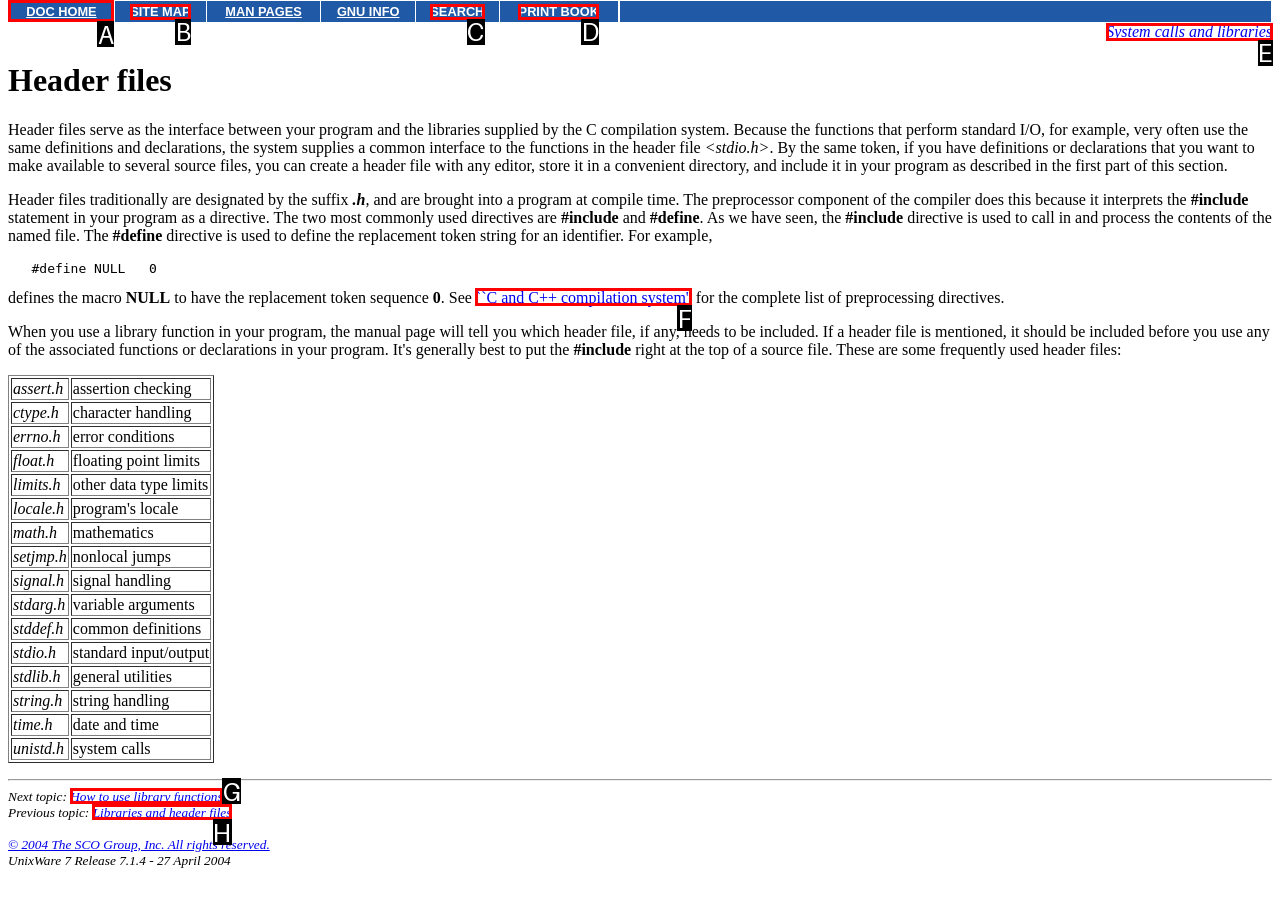Identify the HTML element I need to click to complete this task: Click on 'DOC HOME' Provide the option's letter from the available choices.

A